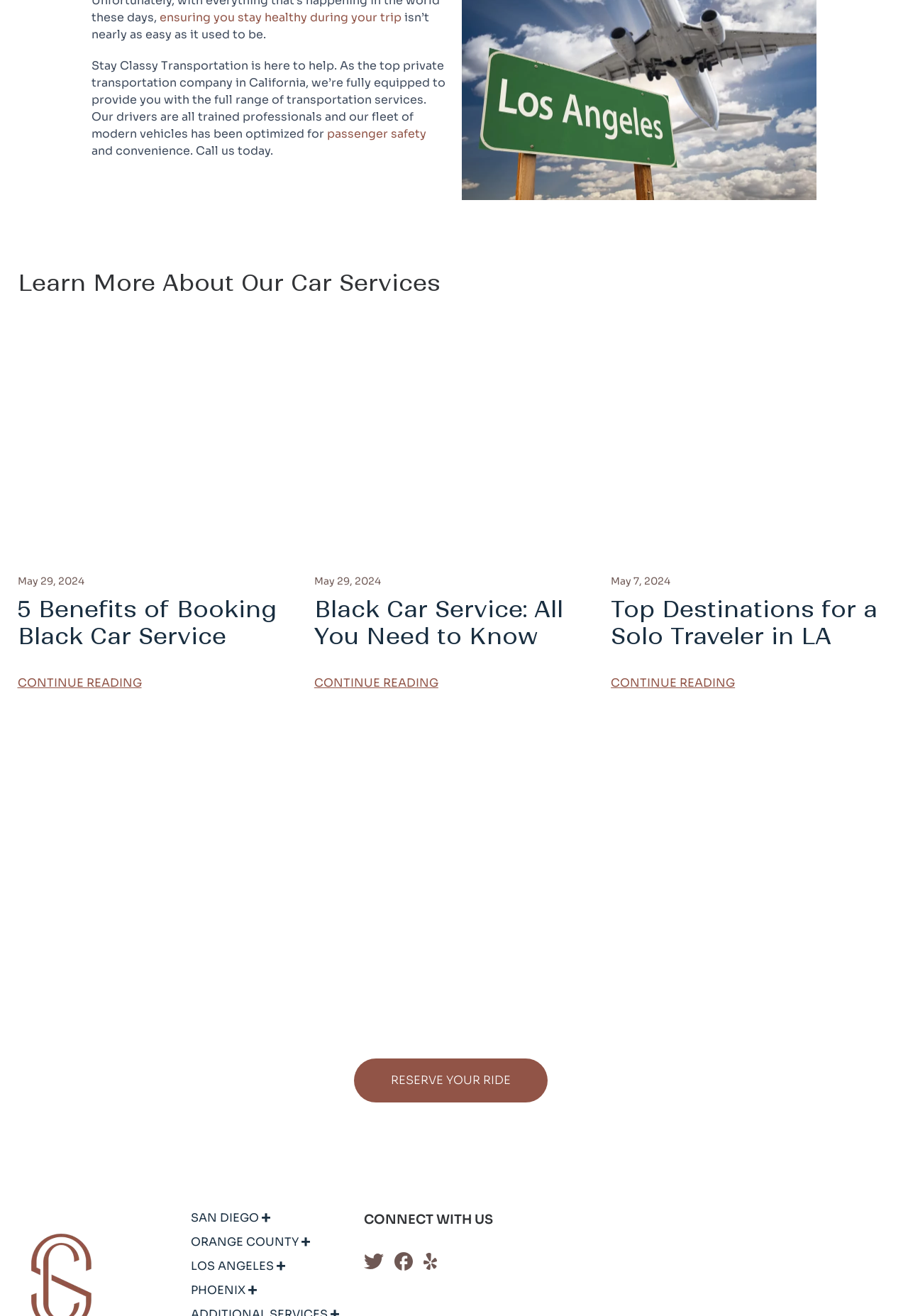Could you provide the bounding box coordinates for the portion of the screen to click to complete this instruction: "Get top-of-the-line airport transportation in San Diego"?

[0.346, 0.324, 0.654, 0.336]